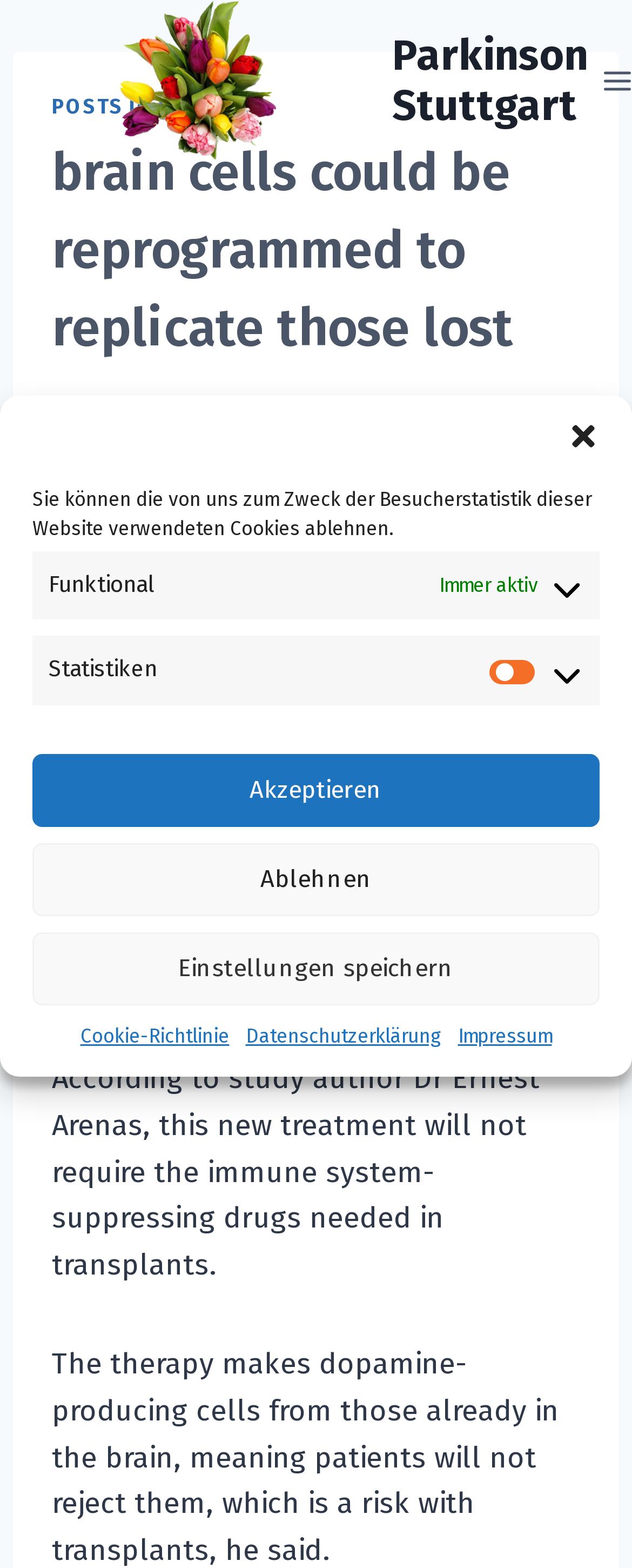What is the language of the article?
Look at the image and answer the question using a single word or phrase.

English